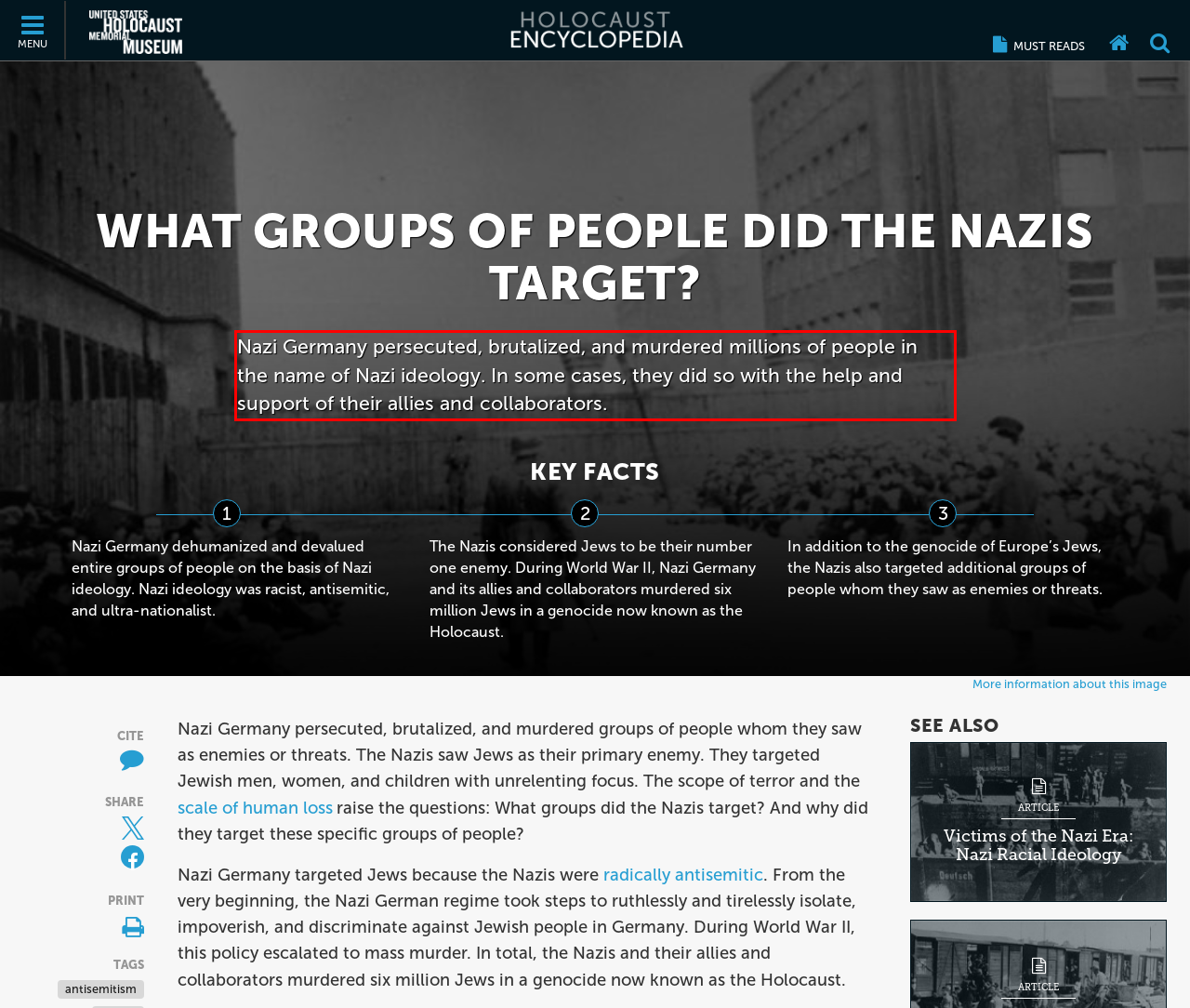Observe the screenshot of the webpage, locate the red bounding box, and extract the text content within it.

Nazi Germany persecuted, brutalized, and murdered millions of people in the name of Nazi ideology. In some cases, they did so with the help and support of their allies and collaborators.